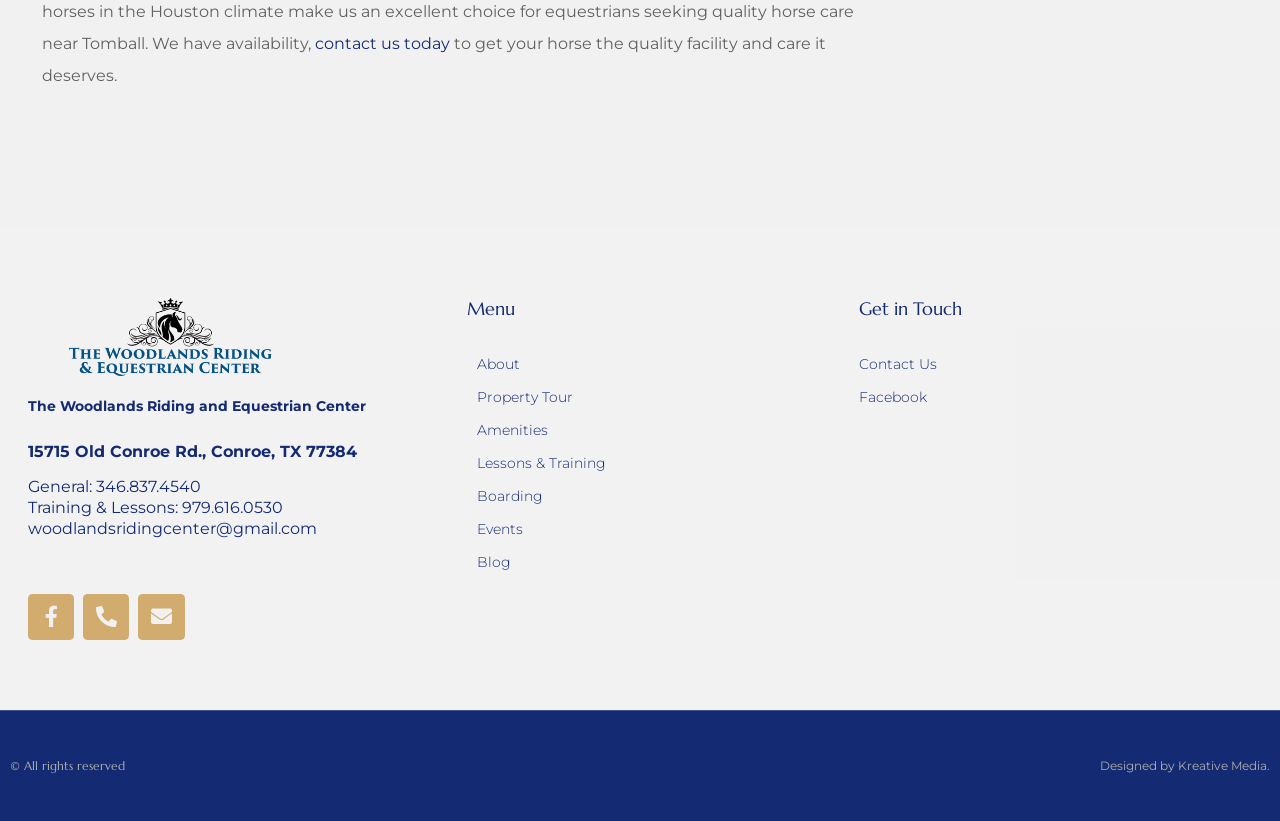Highlight the bounding box coordinates of the element you need to click to perform the following instruction: "learn more about property tour."

[0.373, 0.467, 0.647, 0.501]